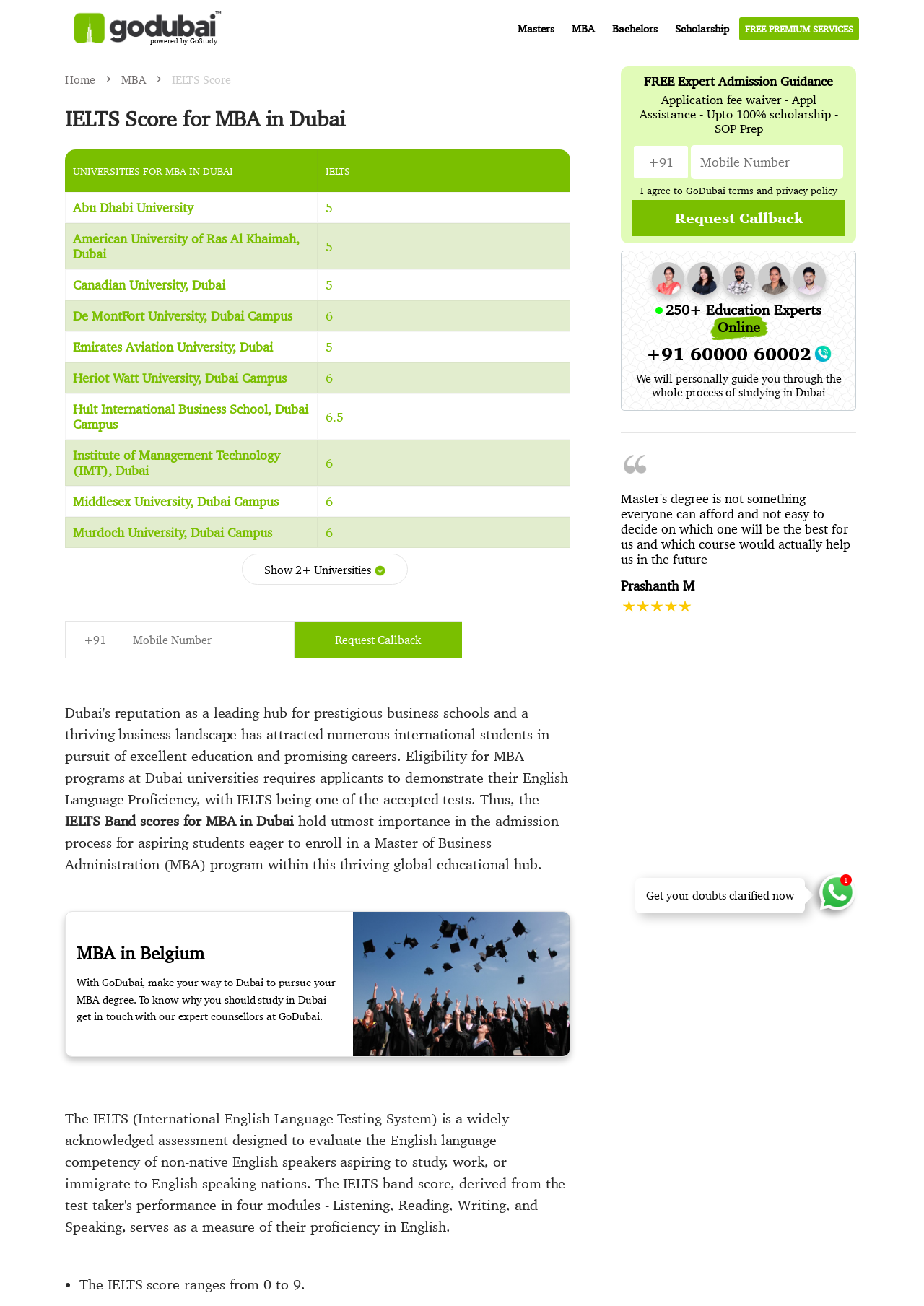What is the purpose of the webpage?
Carefully examine the image and provide a detailed answer to the question.

The webpage is designed to provide necessary information about IELTS requirements for students who want to apply to top business schools in Dubai. It lists the IELTS scores required for different universities in Dubai.